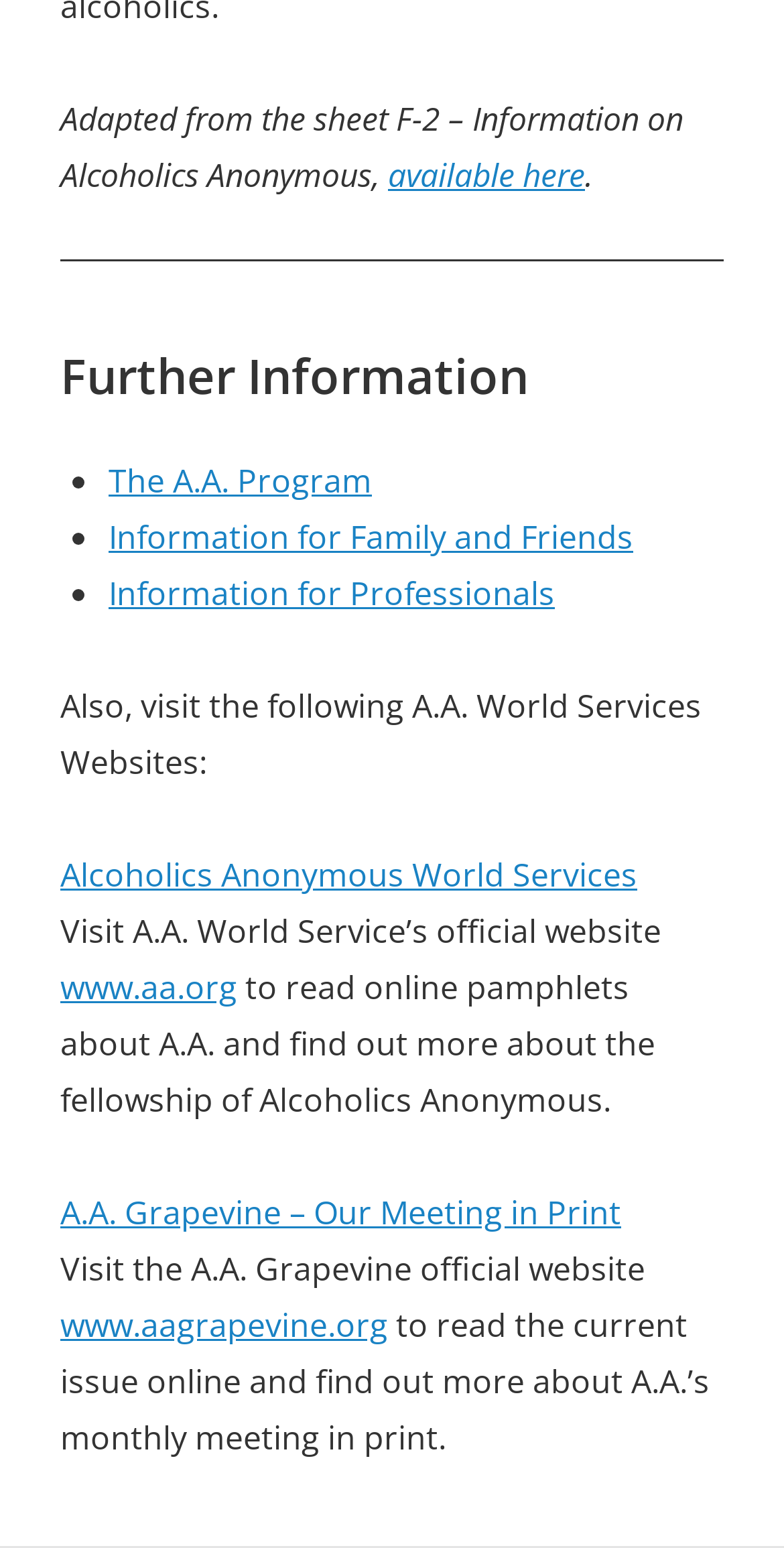Please specify the bounding box coordinates of the region to click in order to perform the following instruction: "Visit 'The A.A. Program'".

[0.138, 0.297, 0.474, 0.325]